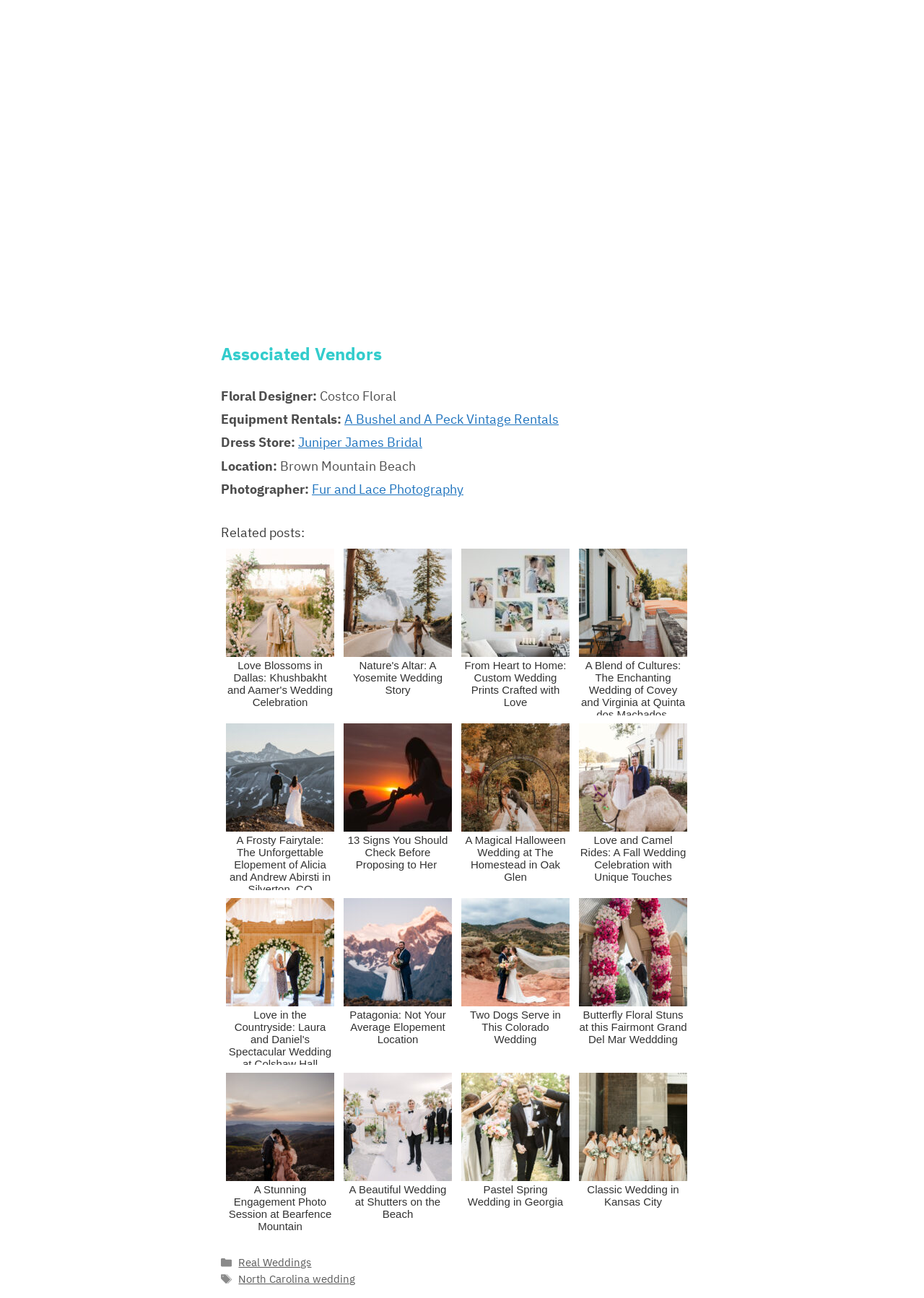What is the name of the photographer?
Using the visual information, reply with a single word or short phrase.

Fur and Lace Photography